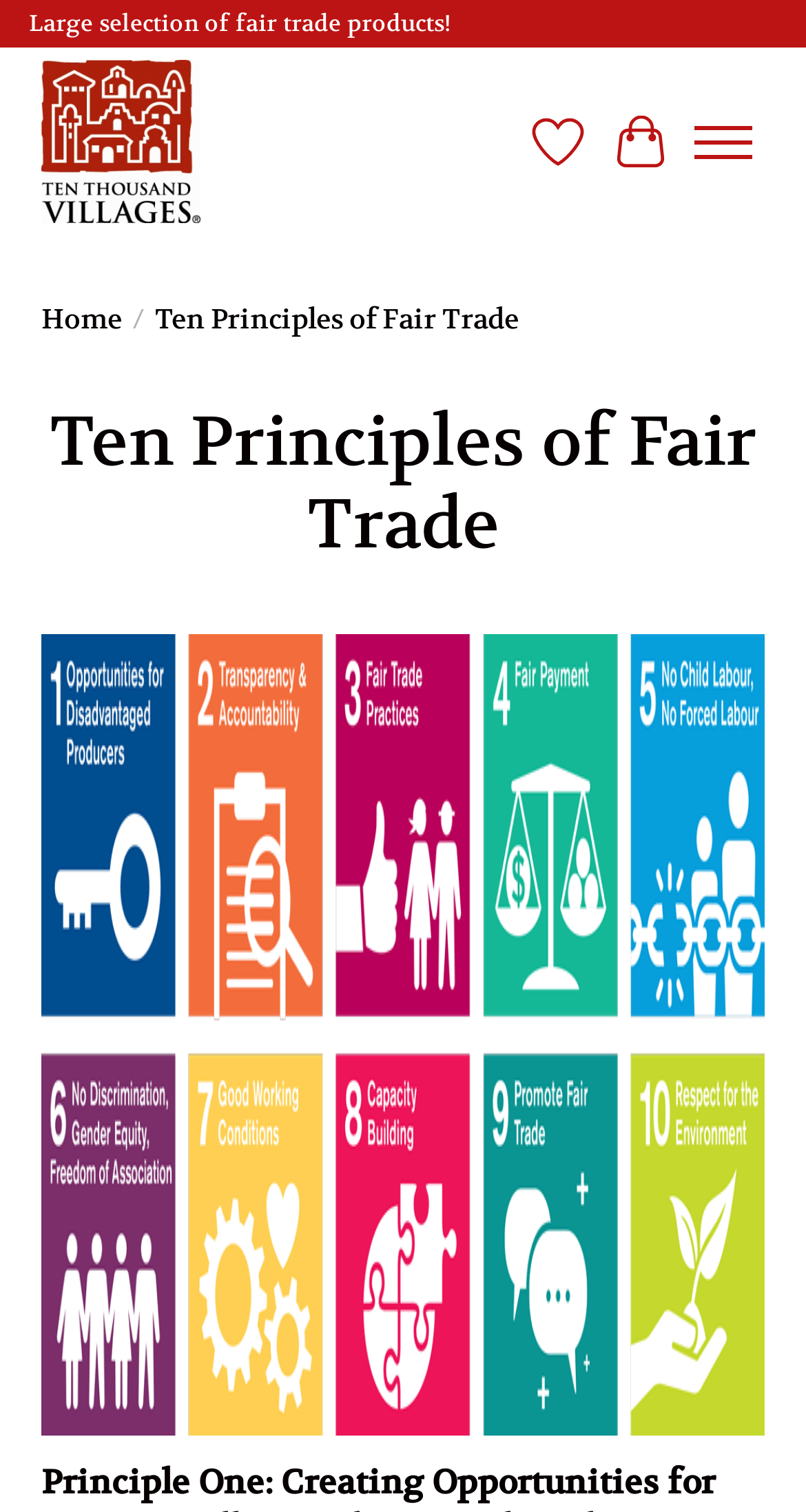Bounding box coordinates are specified in the format (top-left x, top-left y, bottom-right x, bottom-right y). All values are floating point numbers bounded between 0 and 1. Please provide the bounding box coordinate of the region this sentence describes: Toggle cart Cart

[0.744, 0.076, 0.846, 0.112]